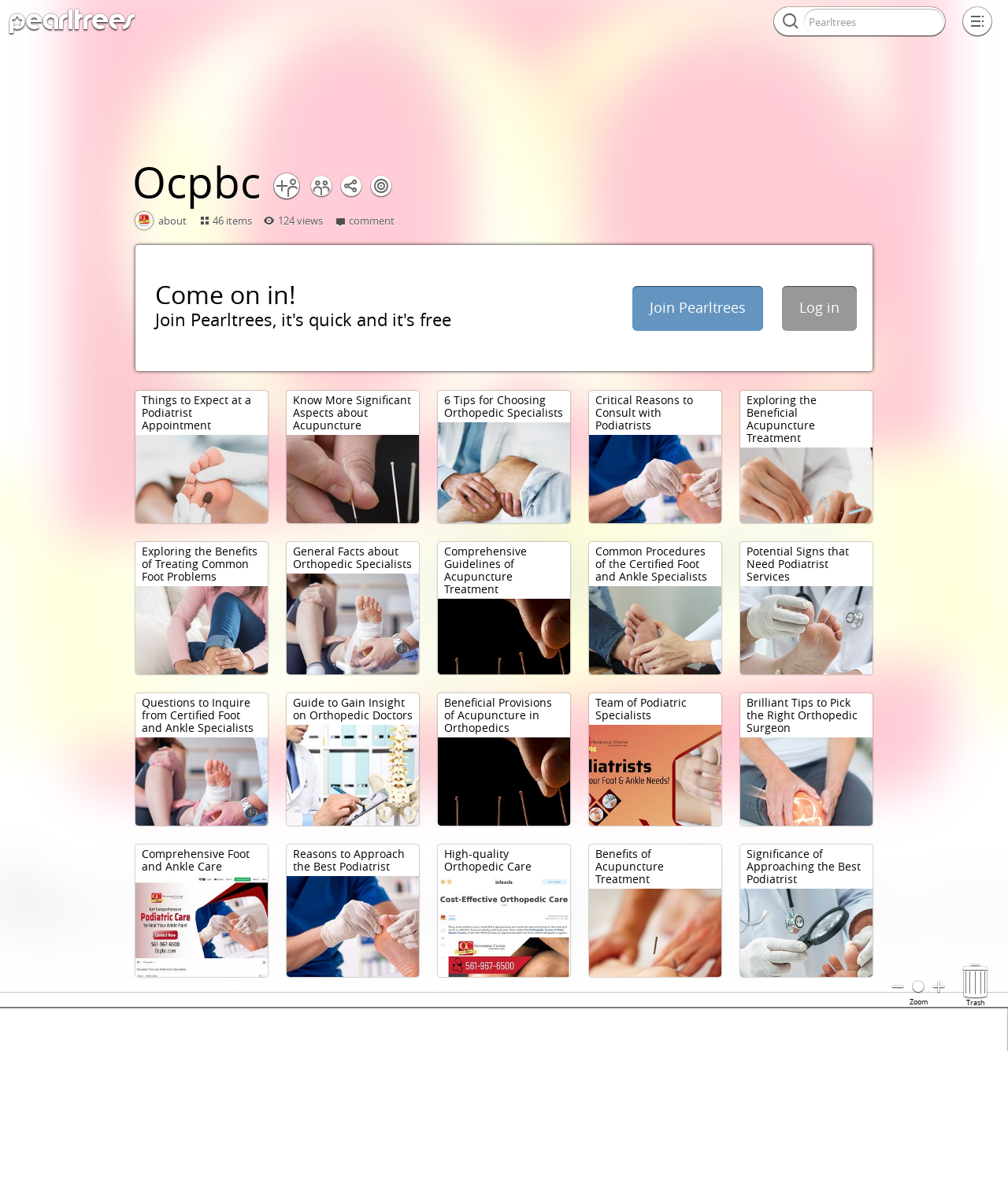Is there a search function on this webpage?
Answer with a single word or phrase by referring to the visual content.

Yes